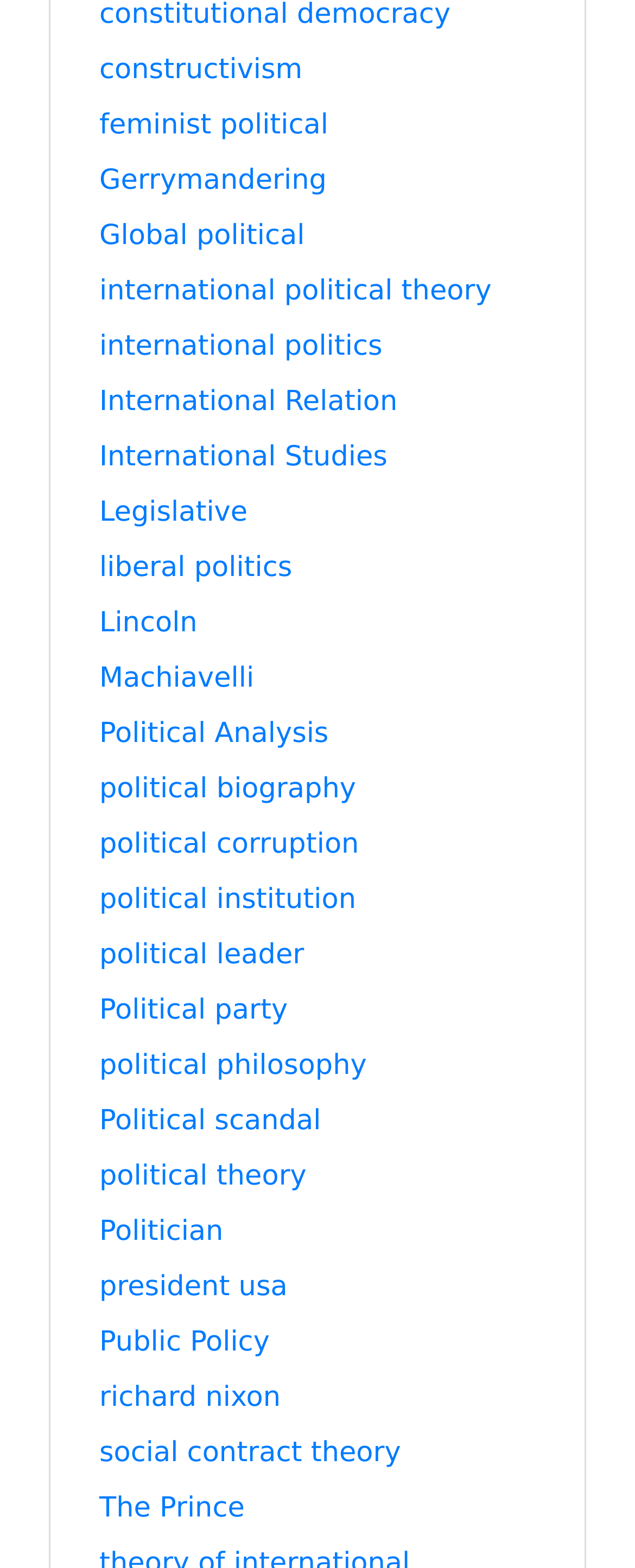Locate the bounding box coordinates of the clickable area needed to fulfill the instruction: "learn about president usa".

[0.156, 0.811, 0.453, 0.832]